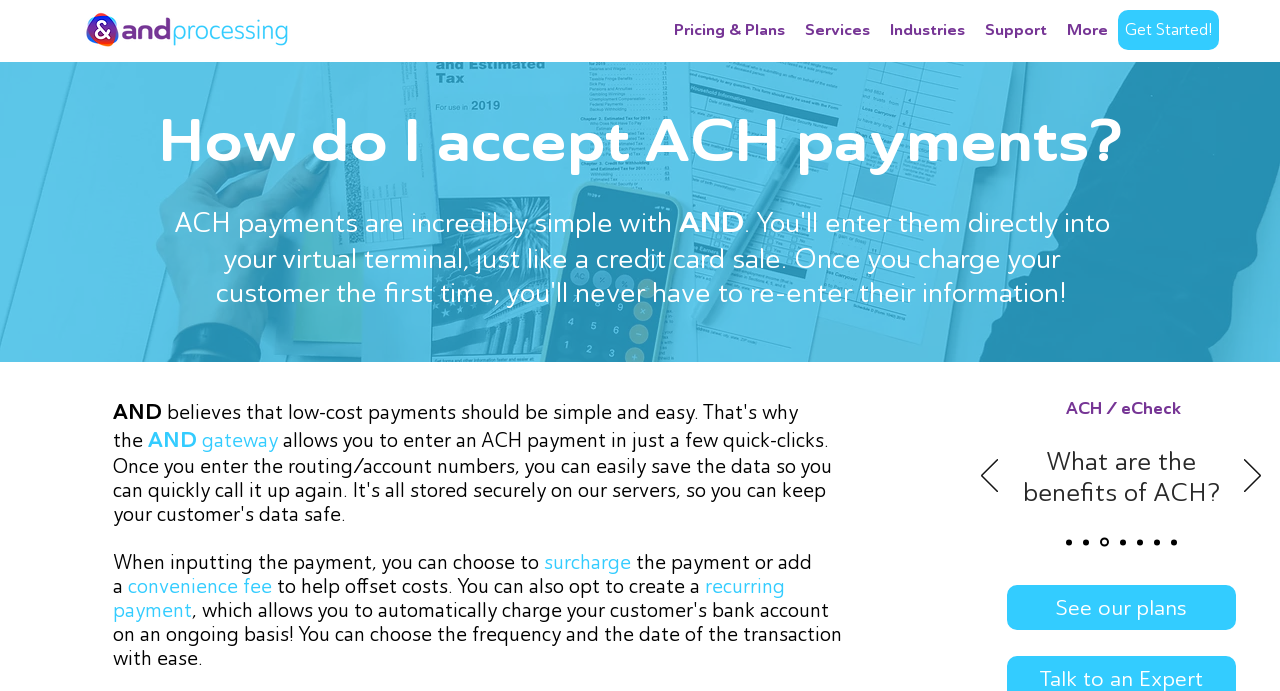Summarize the webpage in an elaborate manner.

The webpage is about accepting ACH payments with AND. At the top left, there is an AND logo, and next to it, a navigation menu with links to "Pricing & Plans", "Services", "Industries", "Support", and "More". On the top right, there is a "Get Started!" button.

Below the navigation menu, there is a large image that spans the entire width of the page. Above the image, there is a heading that reads "How do I accept ACH payments?".

The main content of the page is divided into two sections. The first section explains how to accept ACH payments, stating that it is incredibly simple with AND. The text is divided into several paragraphs, with links to "AND gateway", "surcharge", "convenience fee", and "recurring payment" scattered throughout.

On the right side of the page, there is a slideshow region with "Previous" and "Next" buttons. The slideshow has six slides, each with a link to a different slide. Below the slideshow, there is a link to "See our plans".

Overall, the webpage is focused on explaining how to accept ACH payments with AND, with a prominent call-to-action to "Get Started!" and a slideshow on the side that likely provides additional information or examples.